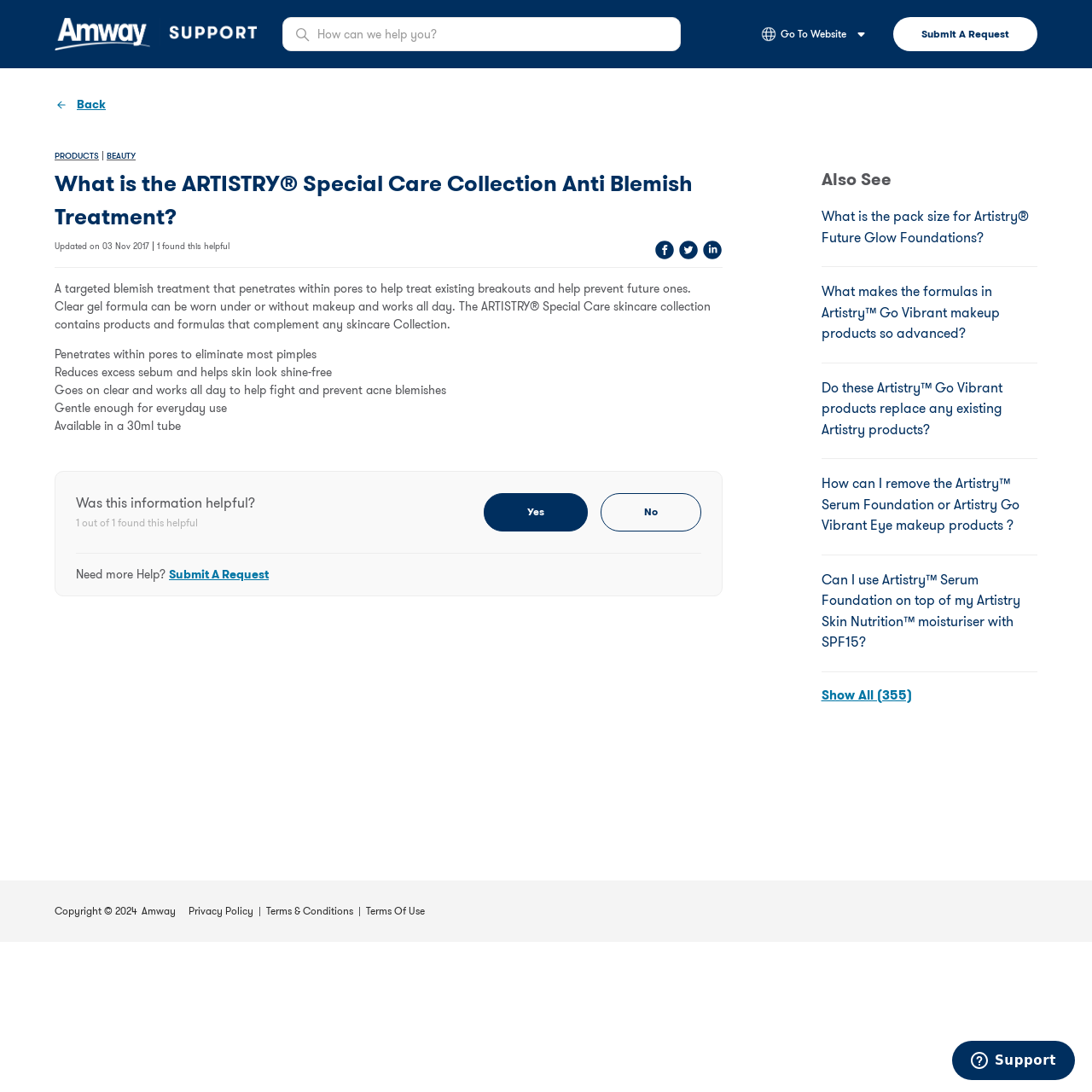For the given element description Privacy Policy, determine the bounding box coordinates of the UI element. The coordinates should follow the format (top-left x, top-left y, bottom-right x, bottom-right y) and be within the range of 0 to 1.

[0.173, 0.827, 0.232, 0.841]